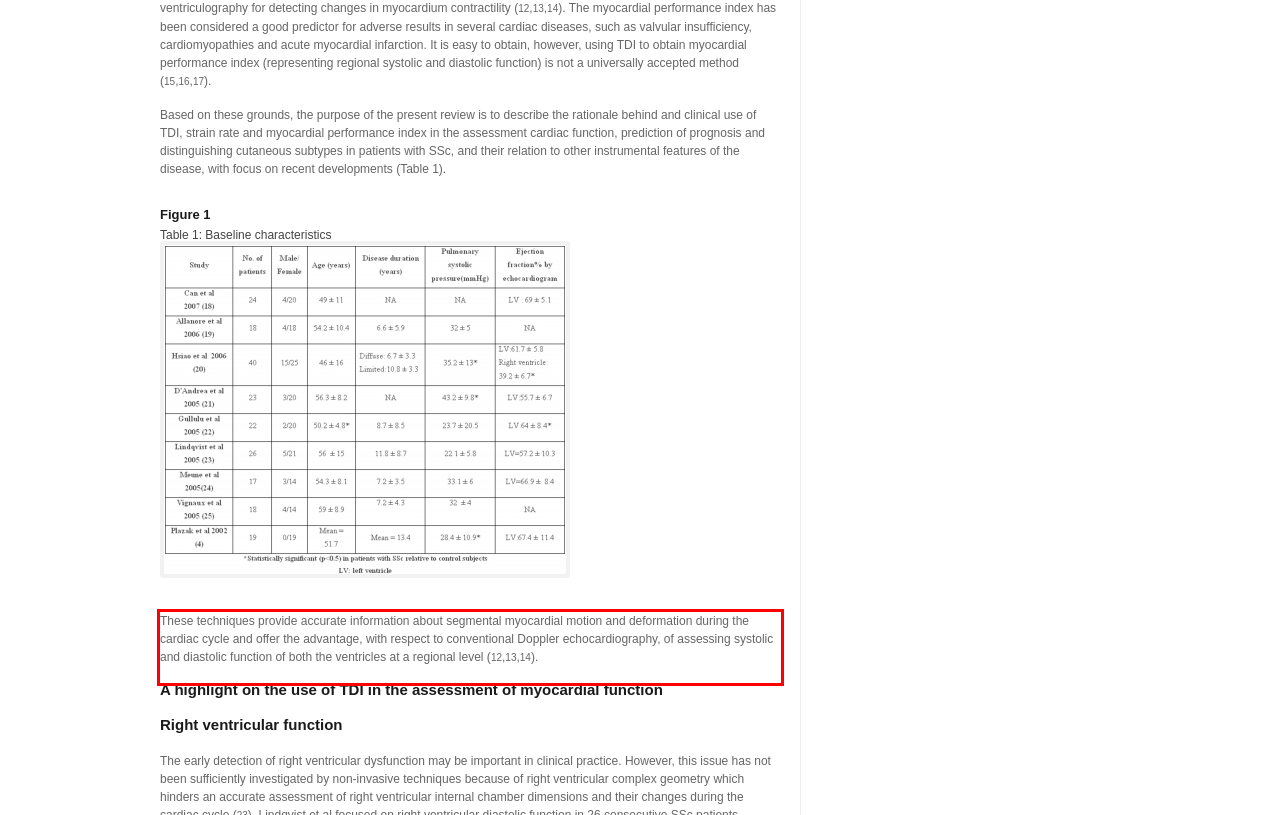Please examine the screenshot of the webpage and read the text present within the red rectangle bounding box.

These techniques provide accurate information about segmental myocardial motion and deformation during the cardiac cycle and offer the advantage, with respect to conventional Doppler echocardiography, of assessing systolic and diastolic function of both the ventricles at a regional level (12,13,14).